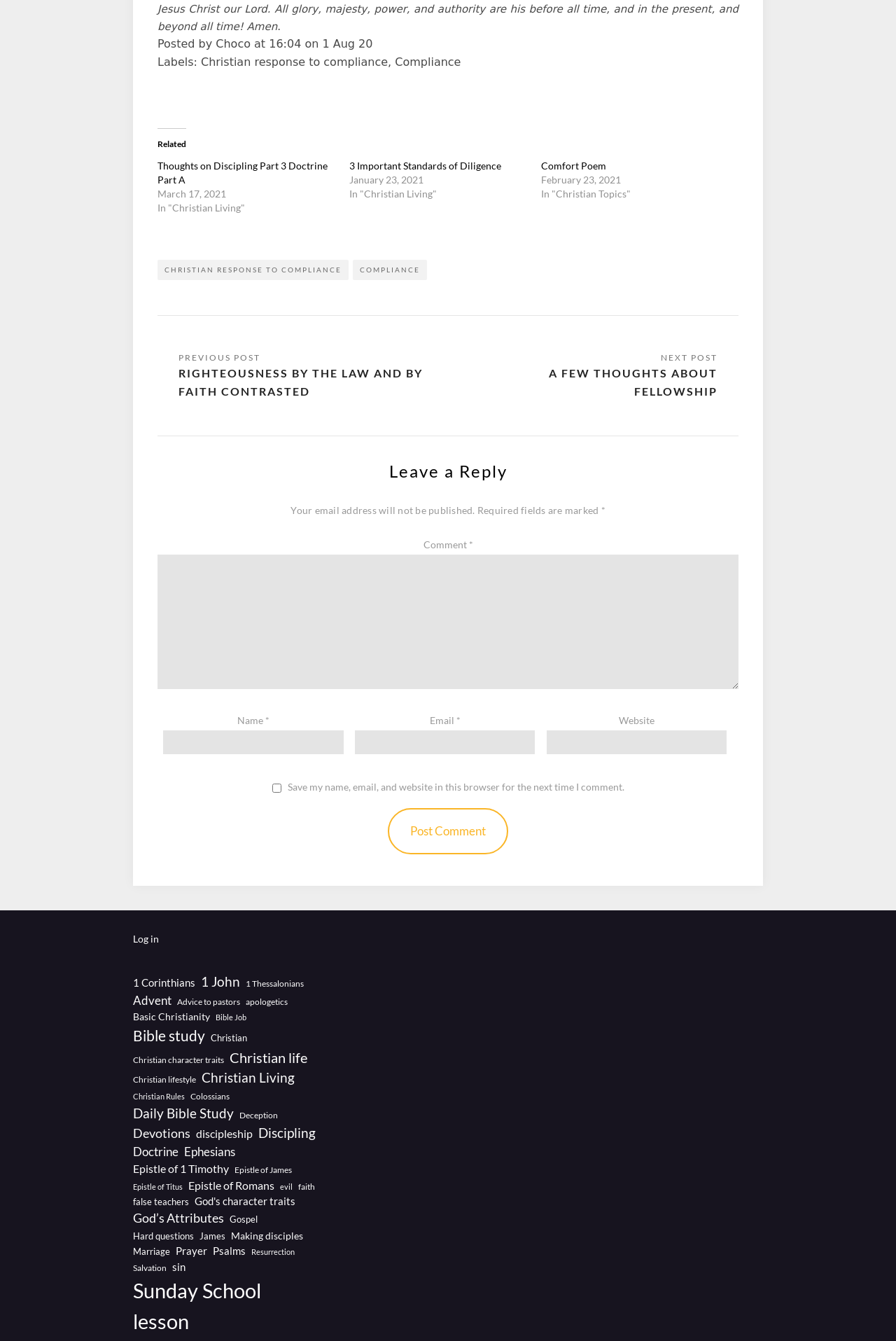Please find the bounding box for the following UI element description. Provide the coordinates in (top-left x, top-left y, bottom-right x, bottom-right y) format, with values between 0 and 1: Home

None